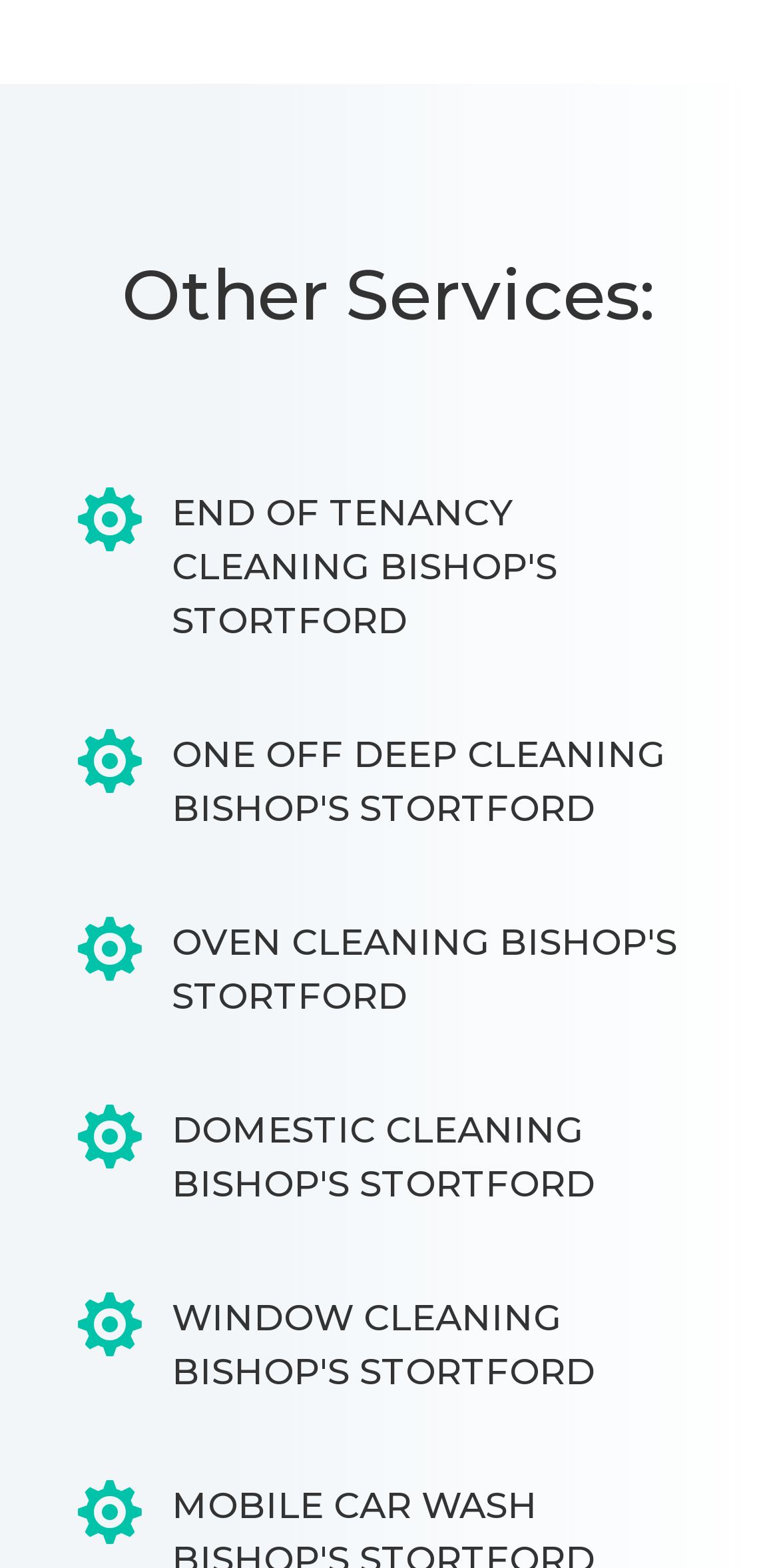Determine the bounding box coordinates of the area to click in order to meet this instruction: "Click on ONE OFF DEEP CLEANING BISHOP'S STORTFORD".

[0.221, 0.468, 0.854, 0.53]